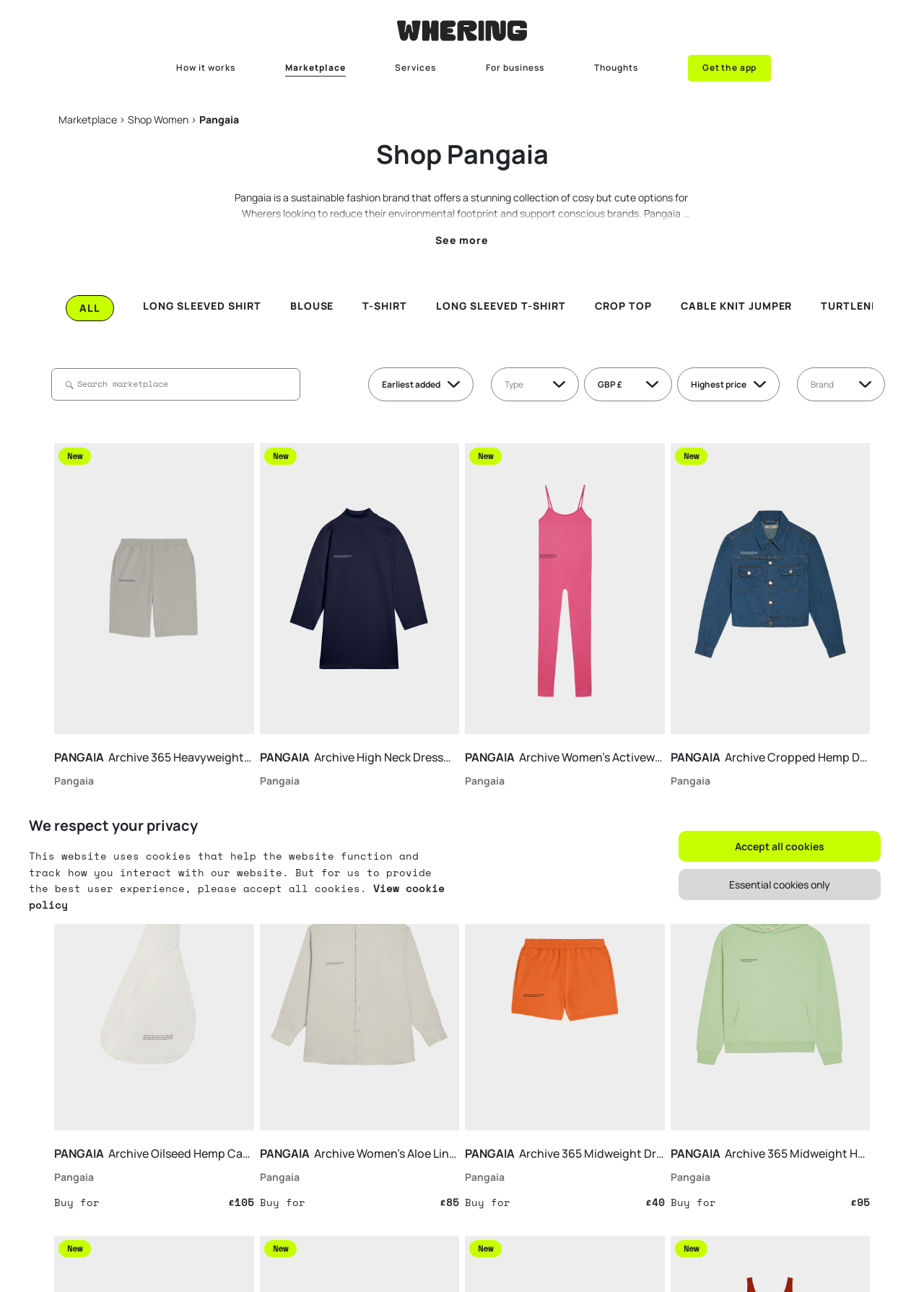Provide the bounding box coordinates of the section that needs to be clicked to accomplish the following instruction: "Search for something."

None